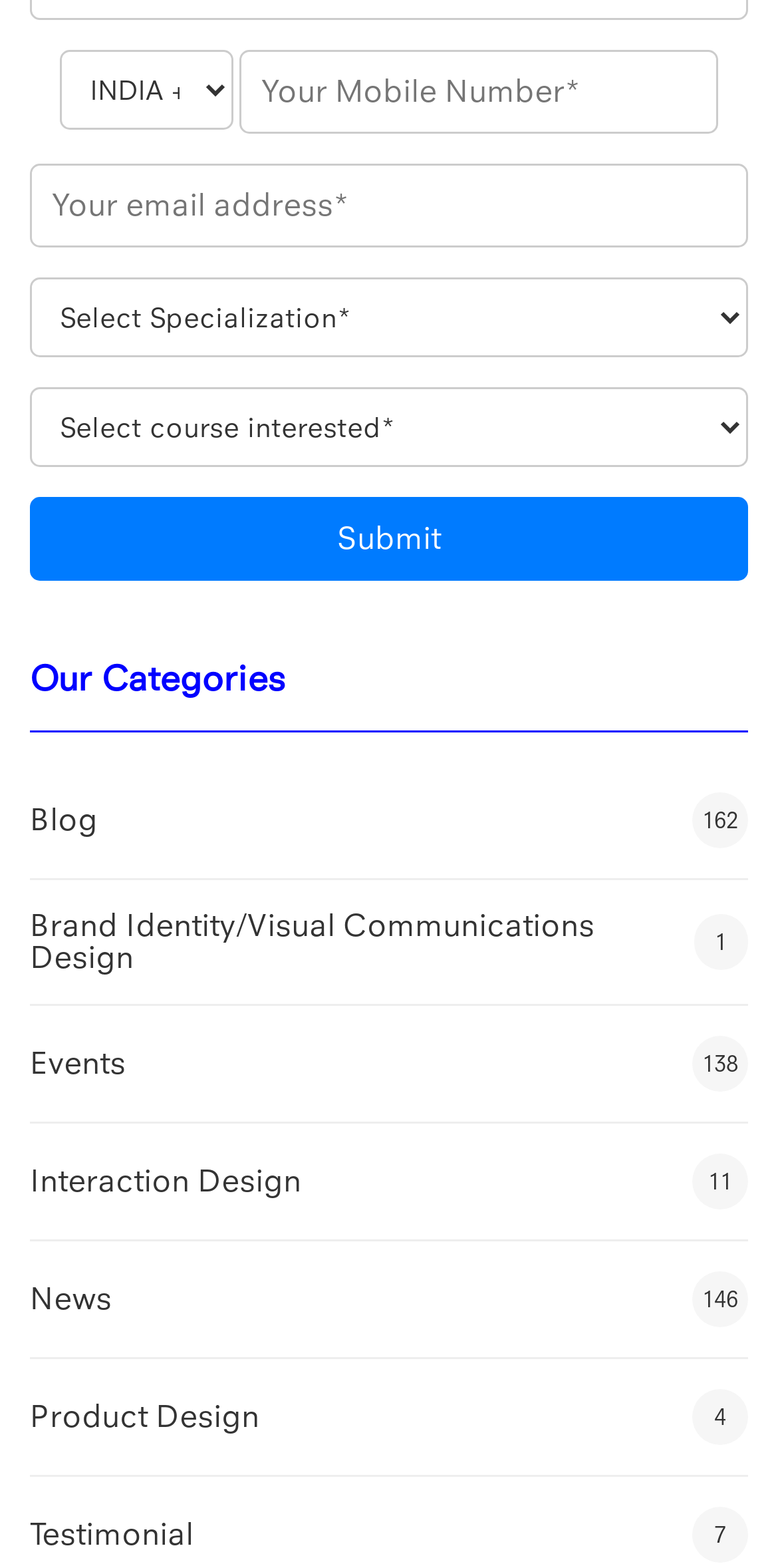Please identify the bounding box coordinates of the area I need to click to accomplish the following instruction: "Enter your mobile number".

[0.308, 0.032, 0.923, 0.085]